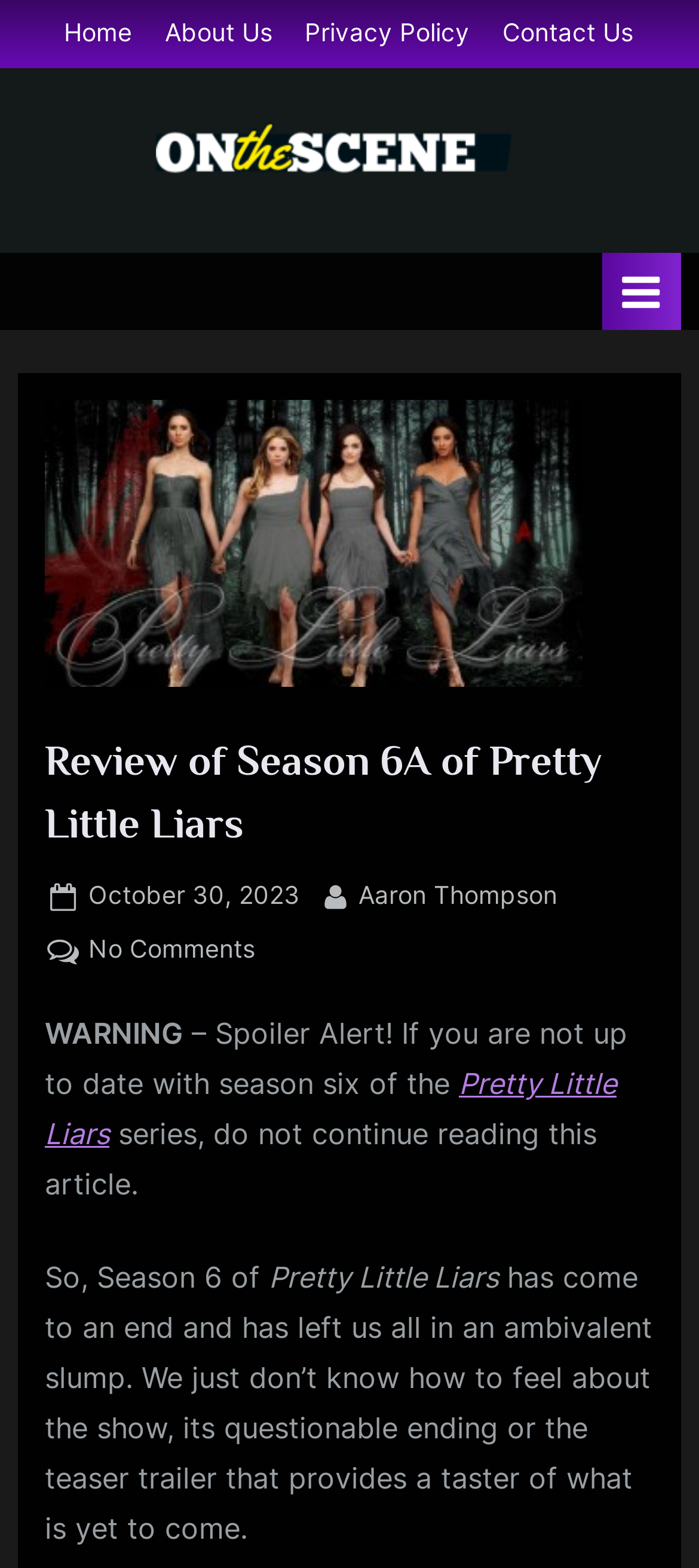What is the name of the magazine?
Using the image as a reference, give an elaborate response to the question.

I found the answer by looking at the top navigation bar, where I saw a link with the text 'On The Scene Mag'. This link appears multiple times on the page, indicating that it's the name of the magazine or website.